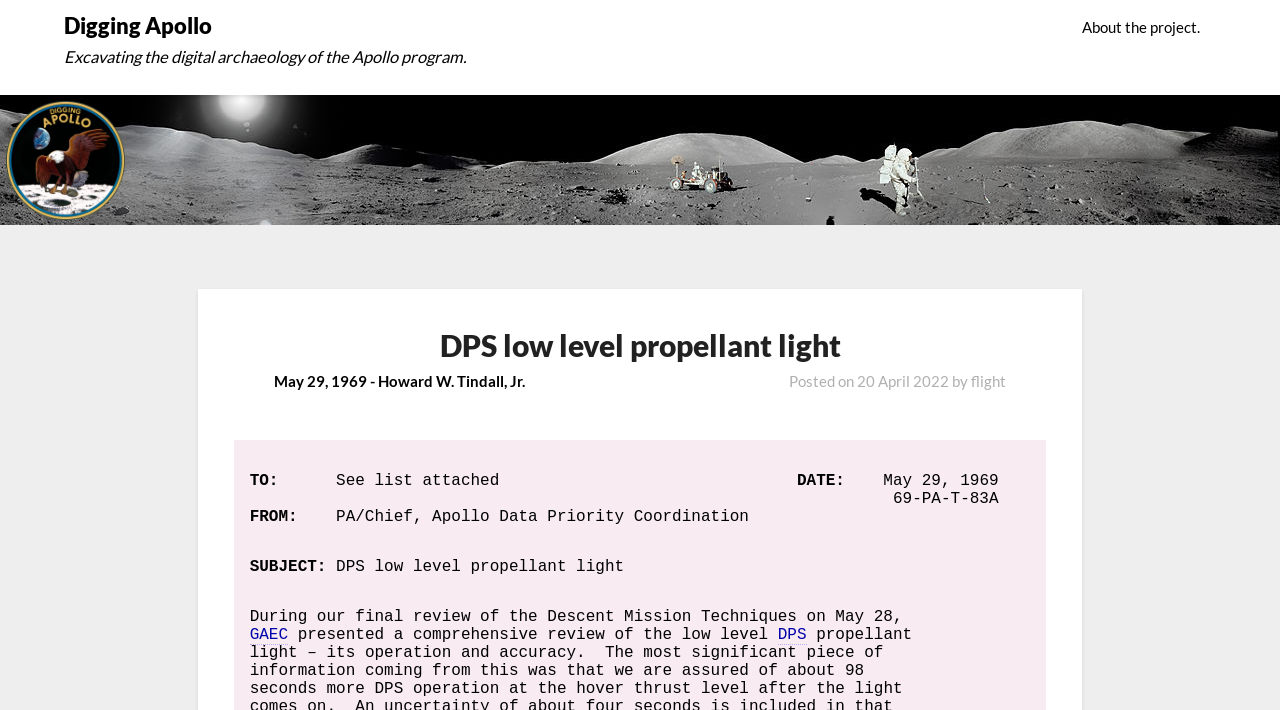Based on the provided description, "20 April 202229 April 2022", find the bounding box of the corresponding UI element in the screenshot.

[0.671, 0.525, 0.743, 0.55]